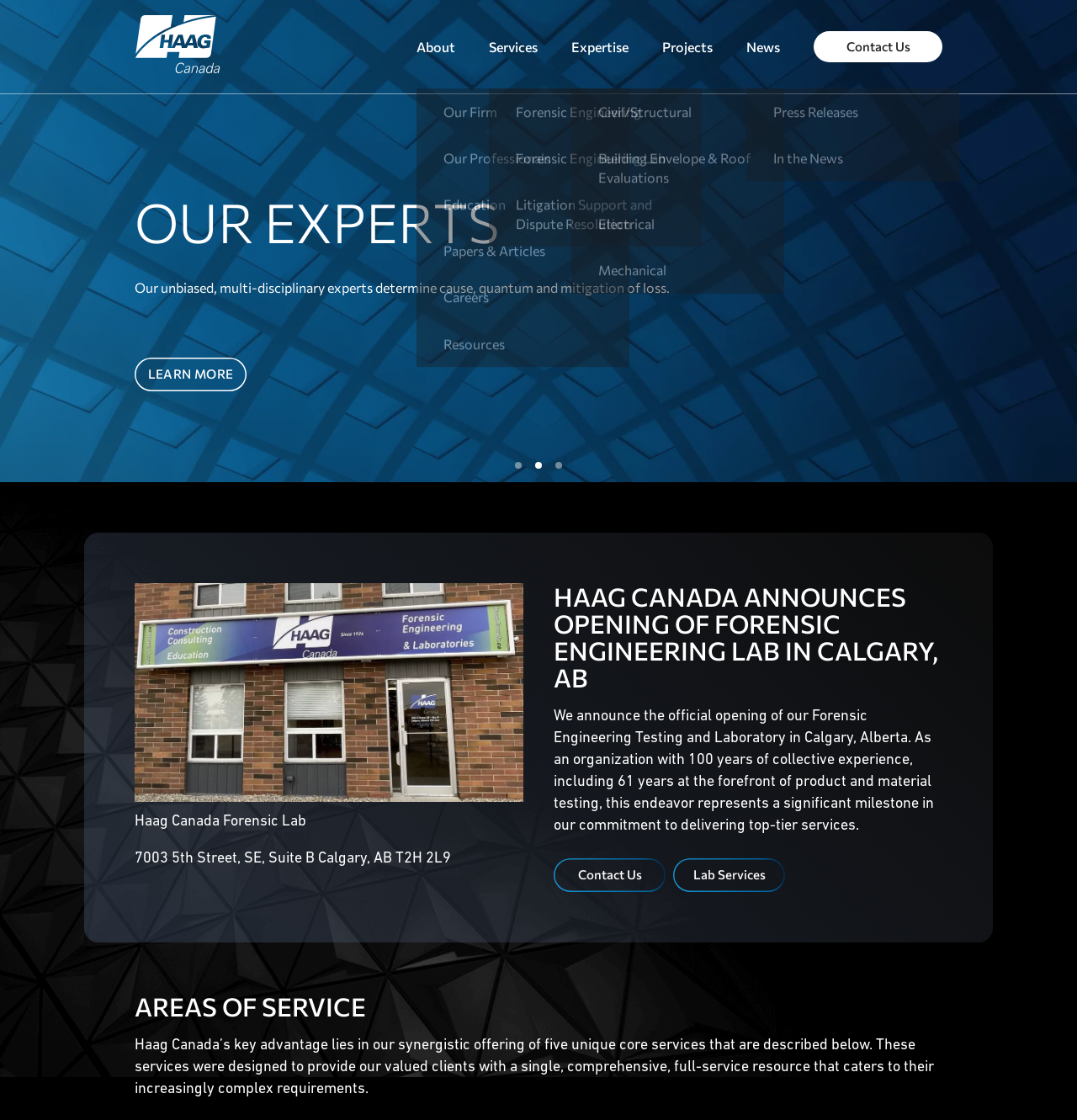Write an exhaustive caption that covers the webpage's main aspects.

The webpage is about Haag Canada, a leading forensic engineering firm. At the top, there is a navigation menu with links to "About", "Services", "Expertise", "Projects", "News", and "Contact Us". Below the navigation menu, there is a carousel with three pages, indicated by pagination buttons. 

To the left of the carousel, there is a figure with a caption "Haag Canada Forensic Lab". Below the figure, the company's address is displayed. 

On the right side of the carousel, there is a heading announcing the opening of a forensic engineering lab in Calgary, AB. Below the heading, a paragraph provides more information about the lab and the company's commitment to delivering top-tier services. There are two links, "Contact Us" and "Lab Services", below the paragraph.

At the bottom of the page, there is a heading "AREAS OF SERVICE" followed by a paragraph describing Haag Canada's core services and their benefits to clients.